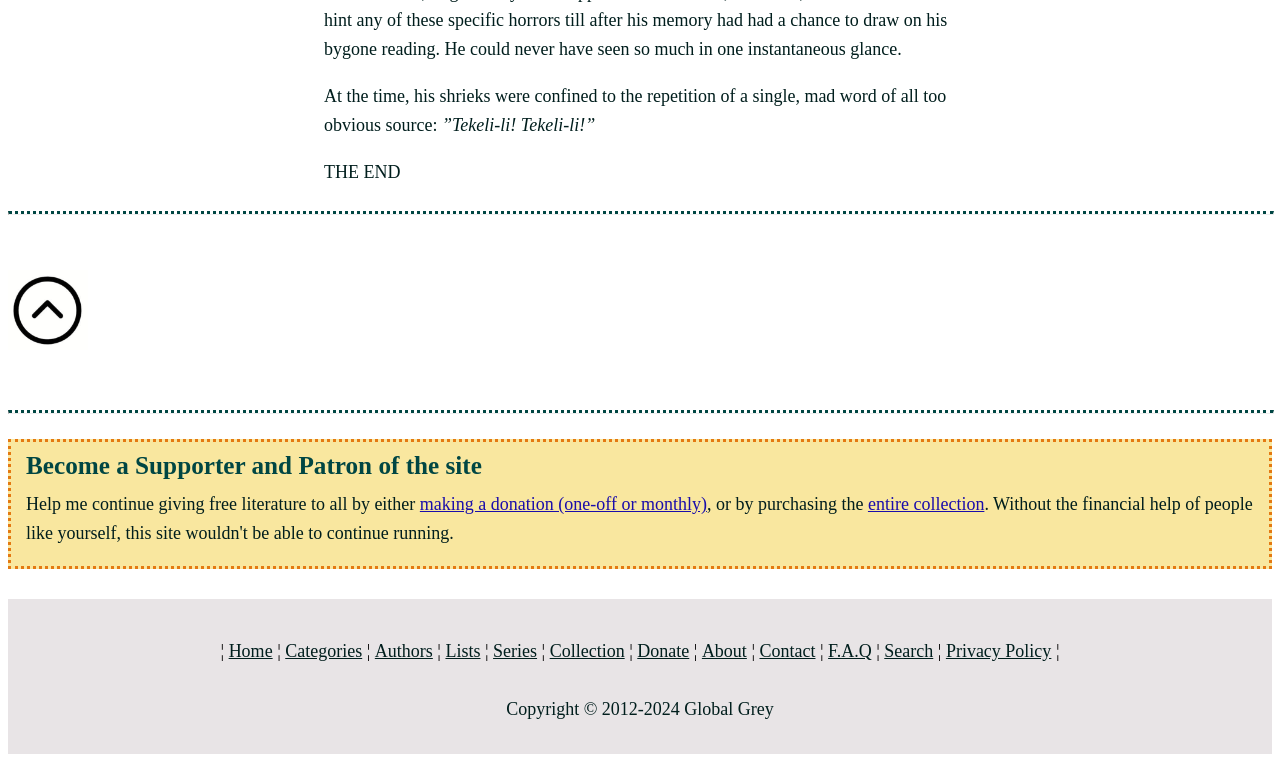Provide a one-word or brief phrase answer to the question:
What is the purpose of the link 'Back to top of page'?

To go back to top of page